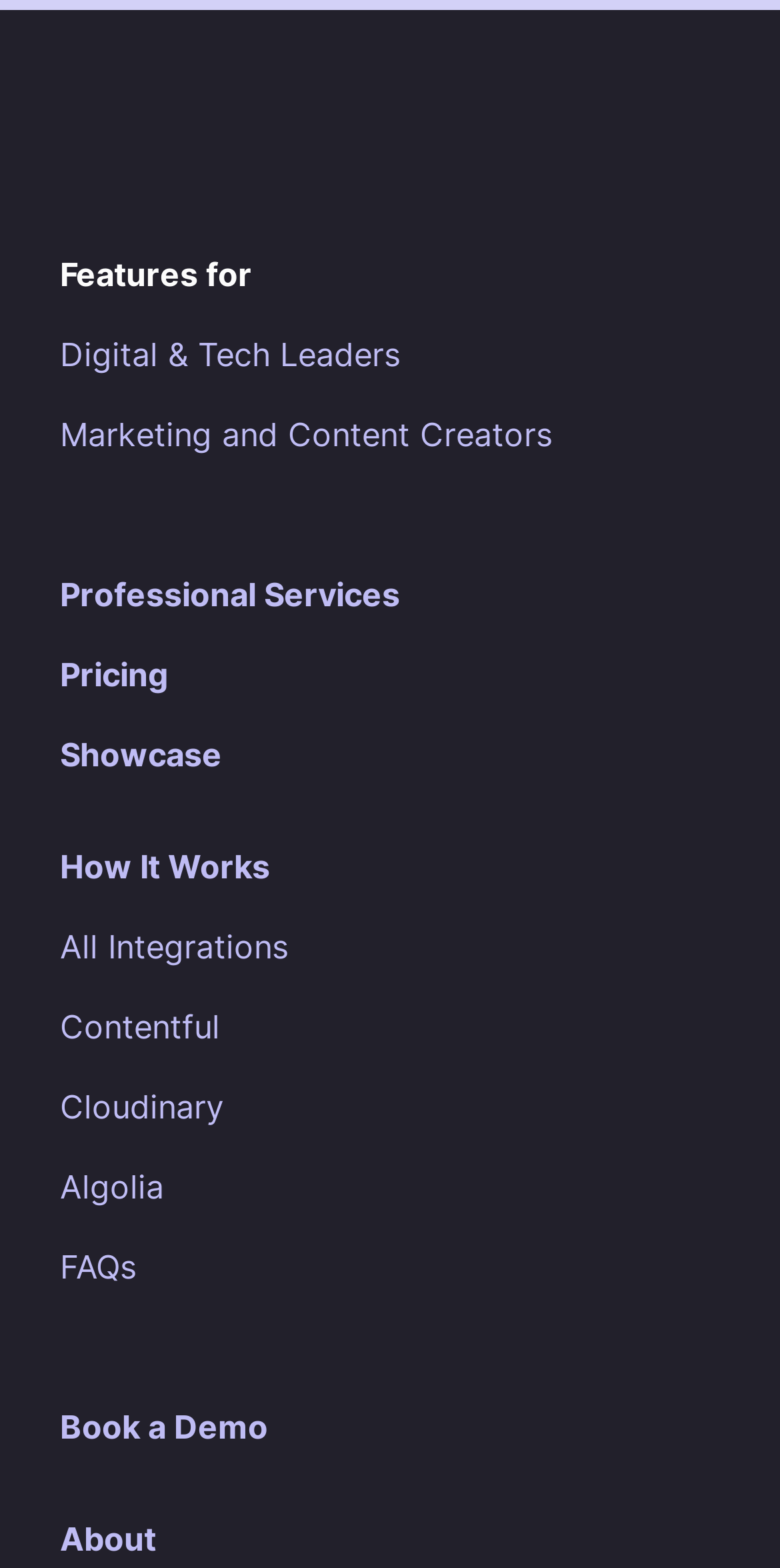Specify the bounding box coordinates of the region I need to click to perform the following instruction: "View features for digital and tech leaders". The coordinates must be four float numbers in the range of 0 to 1, i.e., [left, top, right, bottom].

[0.077, 0.213, 0.513, 0.238]